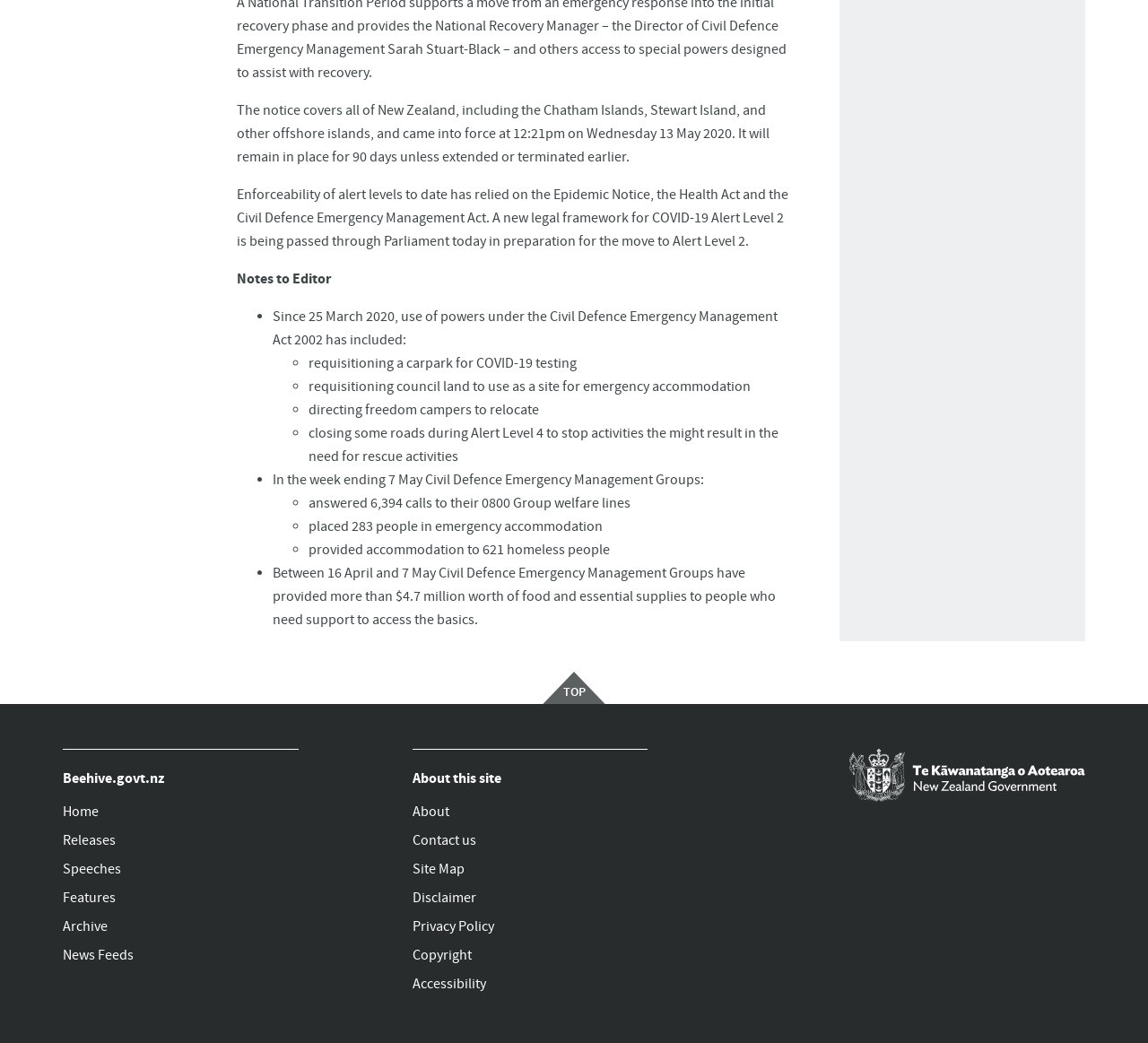What is the value of food and essential supplies provided by Civil Defence Emergency Management Groups?
Use the information from the screenshot to give a comprehensive response to the question.

The answer can be found in the StaticText element, which states 'Between 16 April and 7 May Civil Defence Emergency Management Groups have provided more than $4.7 million worth of food and essential supplies to people who need support to access the basics.'